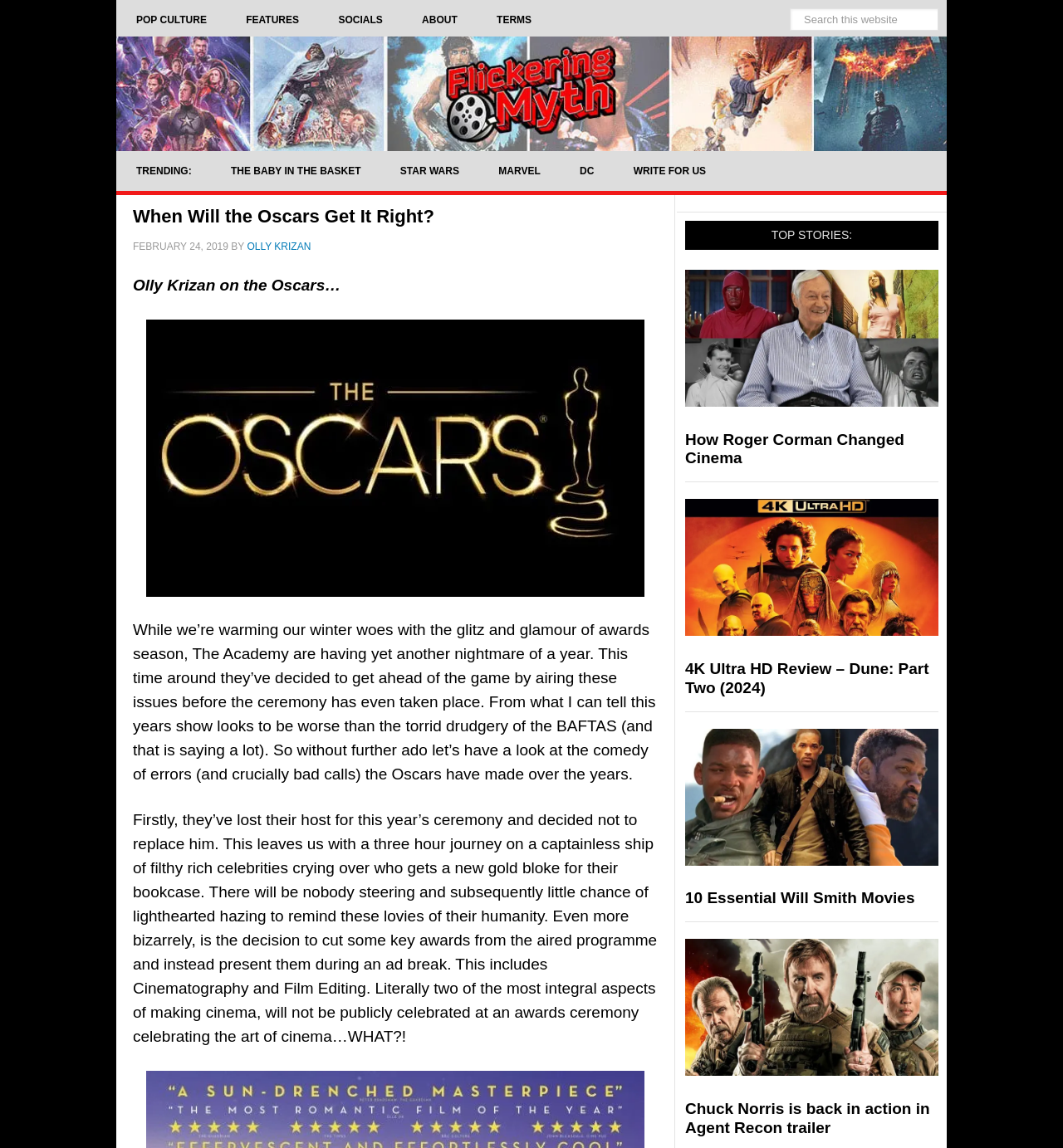What is the category of the link 'STAR WARS'?
Look at the image and answer the question with a single word or phrase.

TRENDING